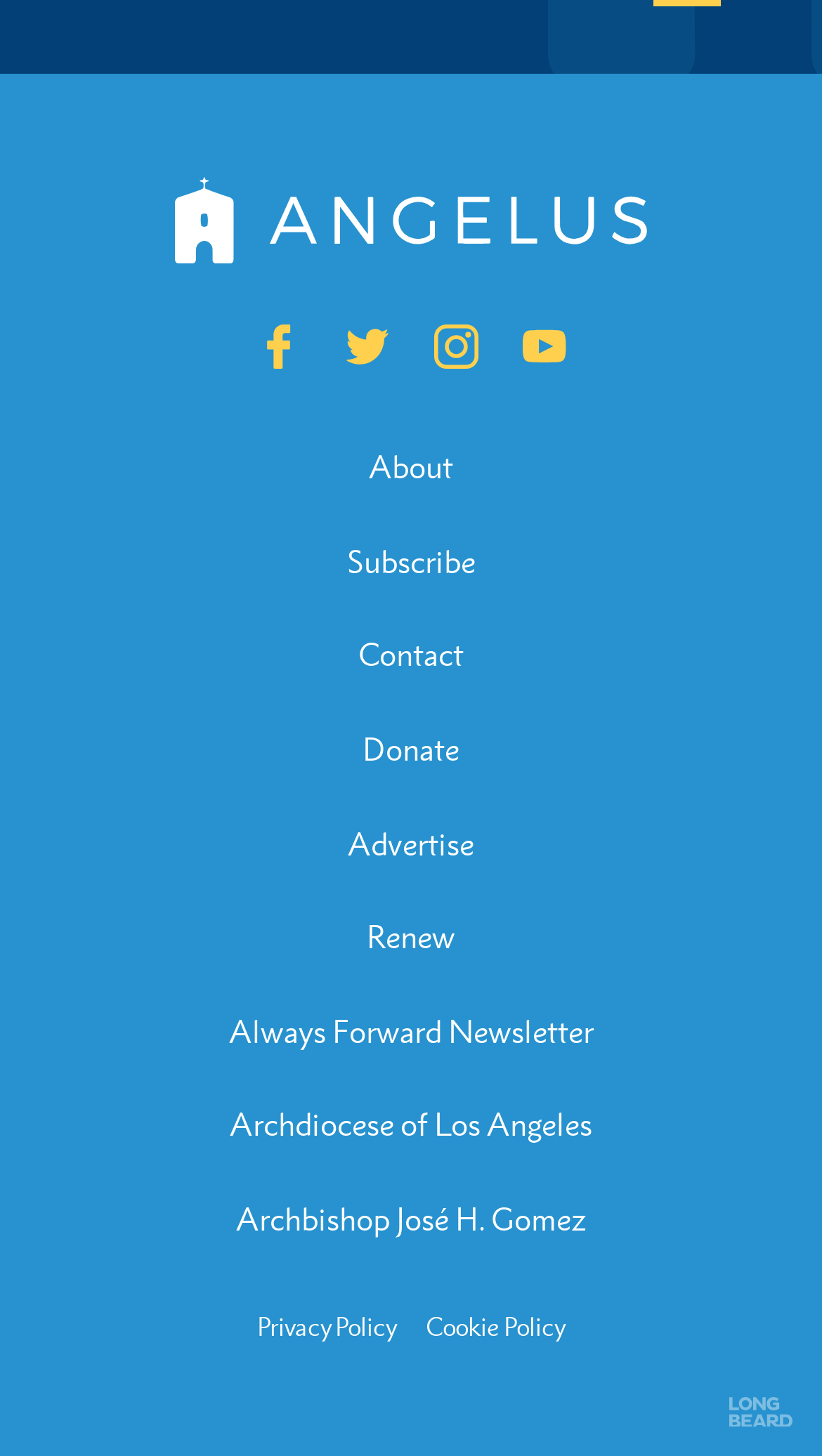What is the text of the link below 'Subscribe'?
Give a detailed explanation using the information visible in the image.

I compared the y1 coordinates of the link elements and found that the link with the text 'Contact' has a higher y1 coordinate than the link with the text 'Subscribe', indicating it is located below 'Subscribe'.